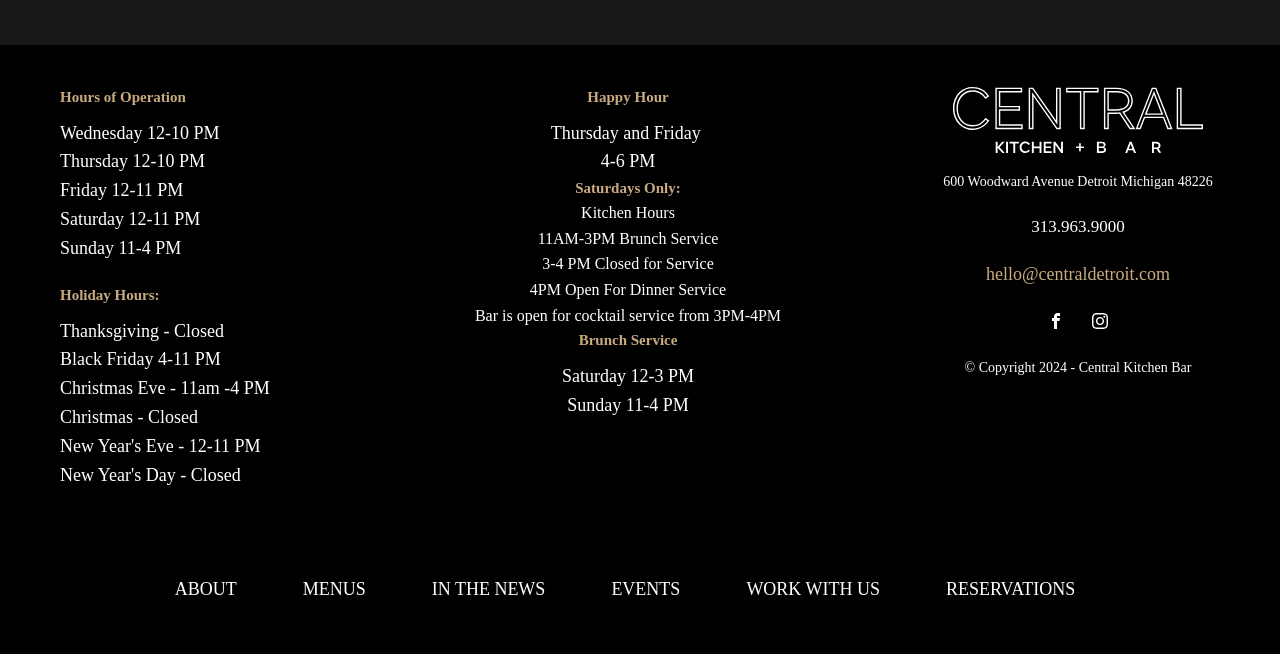What are the hours of operation on Wednesday? Based on the screenshot, please respond with a single word or phrase.

12-10 PM